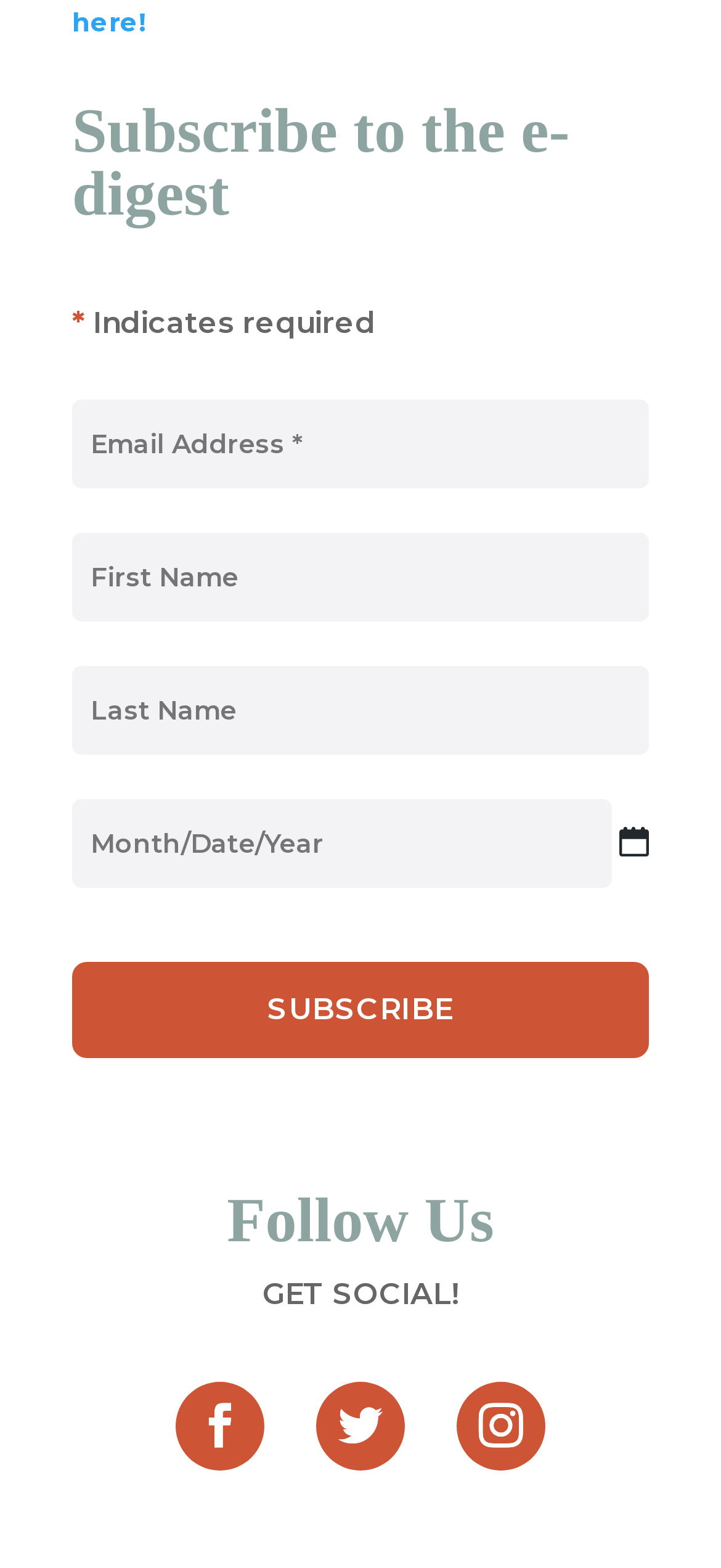Please find the bounding box coordinates of the element that you should click to achieve the following instruction: "Follow Facebook". The coordinates should be presented as four float numbers between 0 and 1: [left, top, right, bottom].

[0.244, 0.882, 0.367, 0.938]